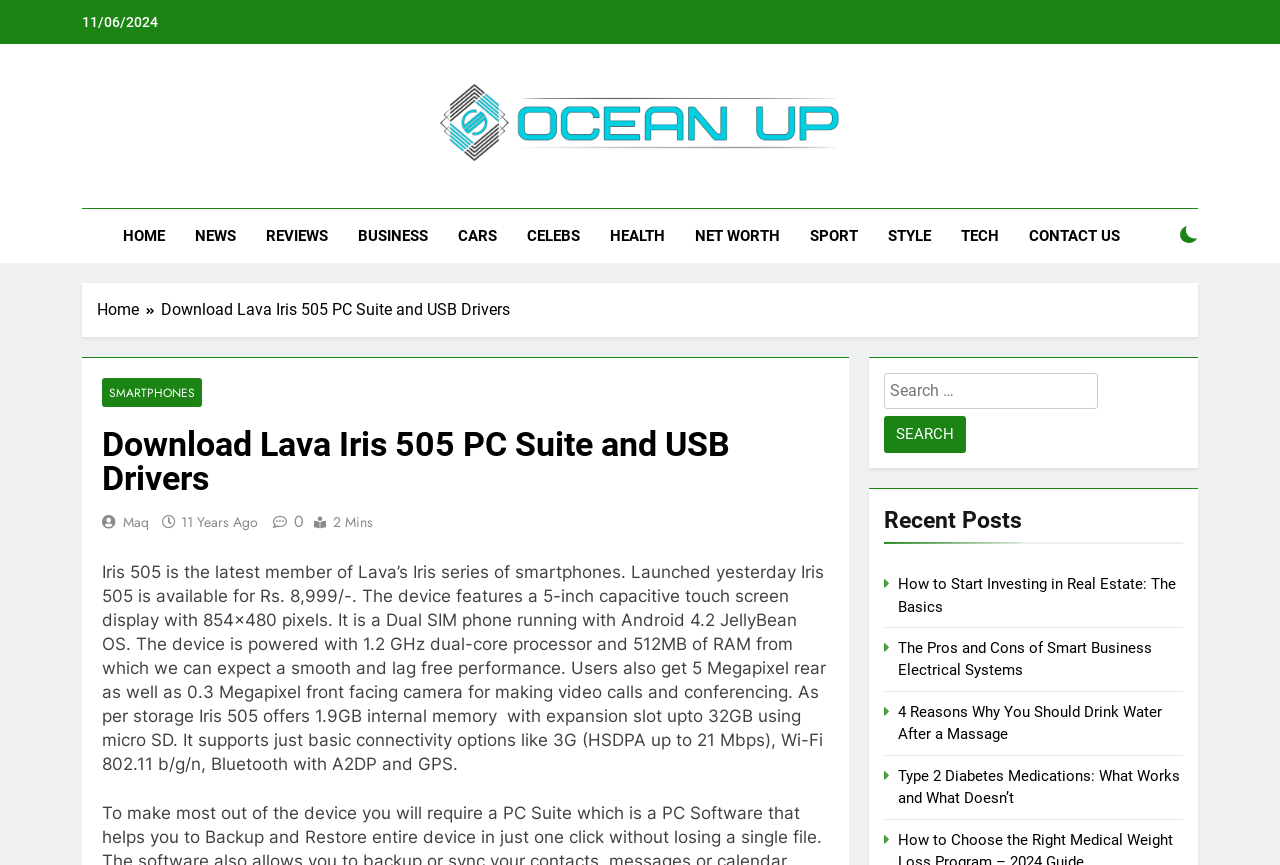Determine the bounding box coordinates of the clickable element to complete this instruction: "Search for something". Provide the coordinates in the format of four float numbers between 0 and 1, [left, top, right, bottom].

[0.691, 0.431, 0.924, 0.524]